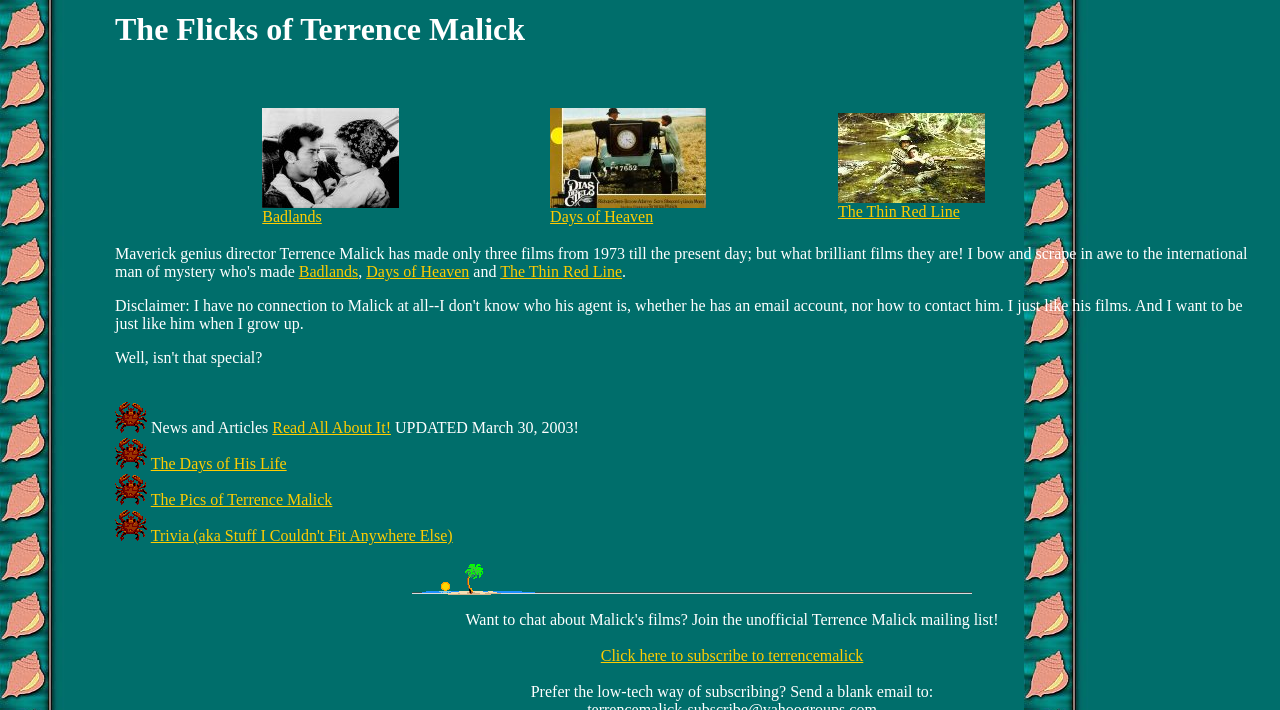From the webpage screenshot, predict the bounding box coordinates (top-left x, top-left y, bottom-right x, bottom-right y) for the UI element described here: Days of Heaven

[0.43, 0.274, 0.552, 0.318]